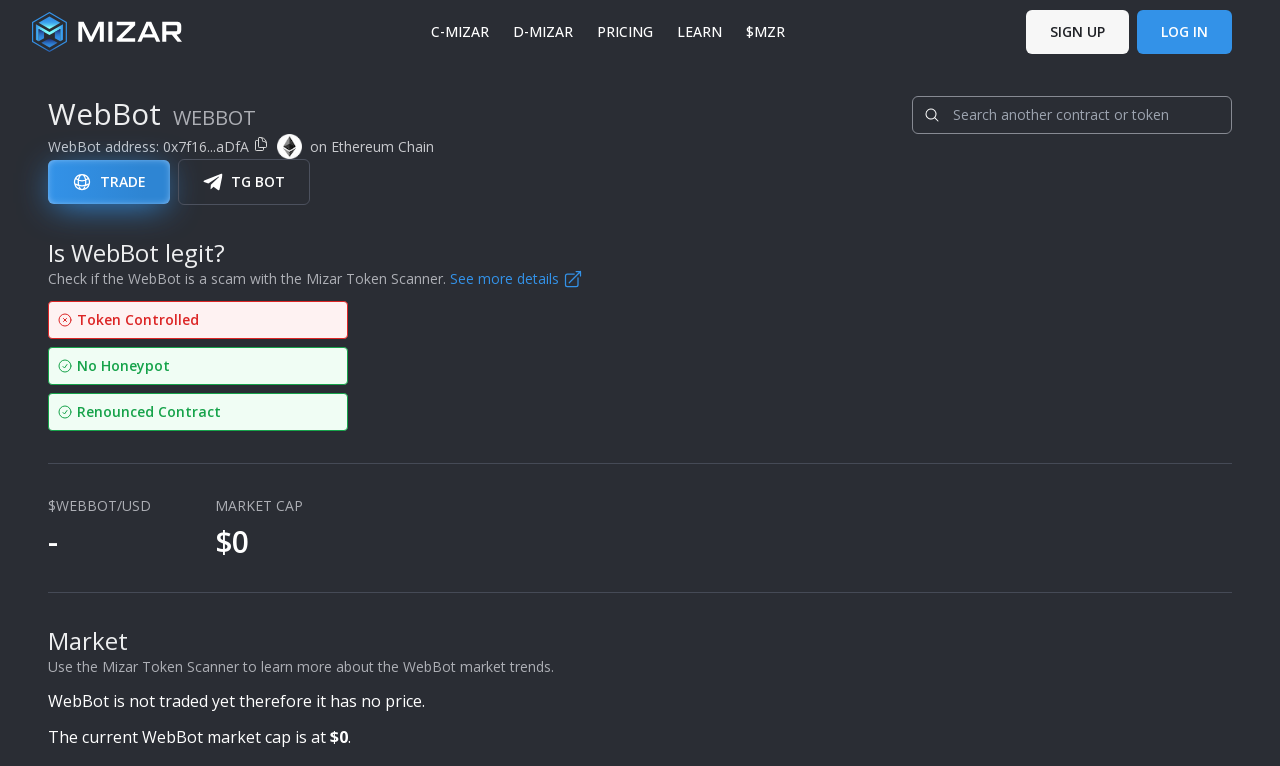Identify the bounding box coordinates for the region of the element that should be clicked to carry out the instruction: "Click the 'SIGN UP' link". The bounding box coordinates should be four float numbers between 0 and 1, i.e., [left, top, right, bottom].

[0.802, 0.013, 0.882, 0.07]